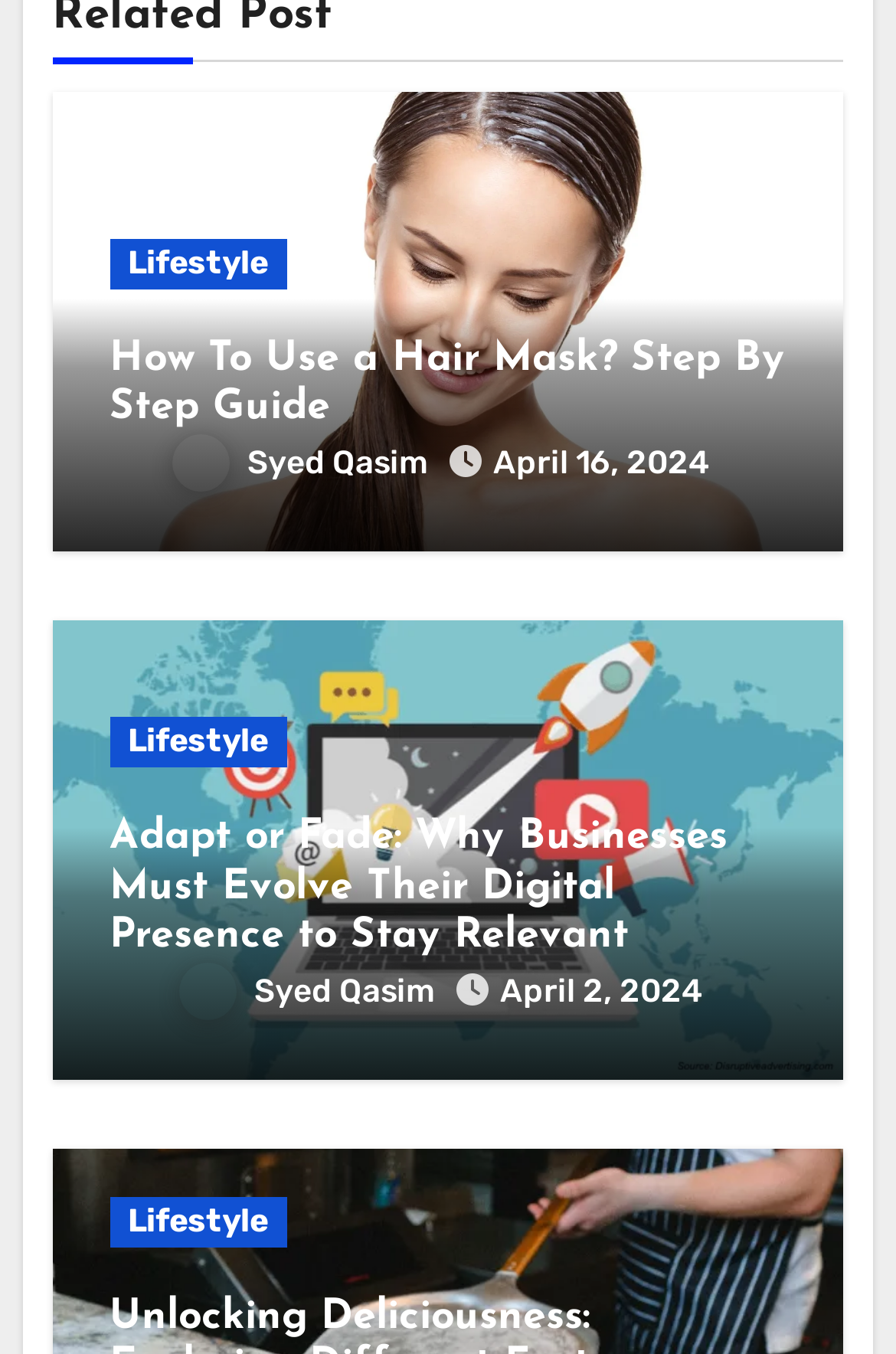Pinpoint the bounding box coordinates of the clickable element to carry out the following instruction: "View the article posted by 'Syed Qasim'."

[0.188, 0.327, 0.478, 0.356]